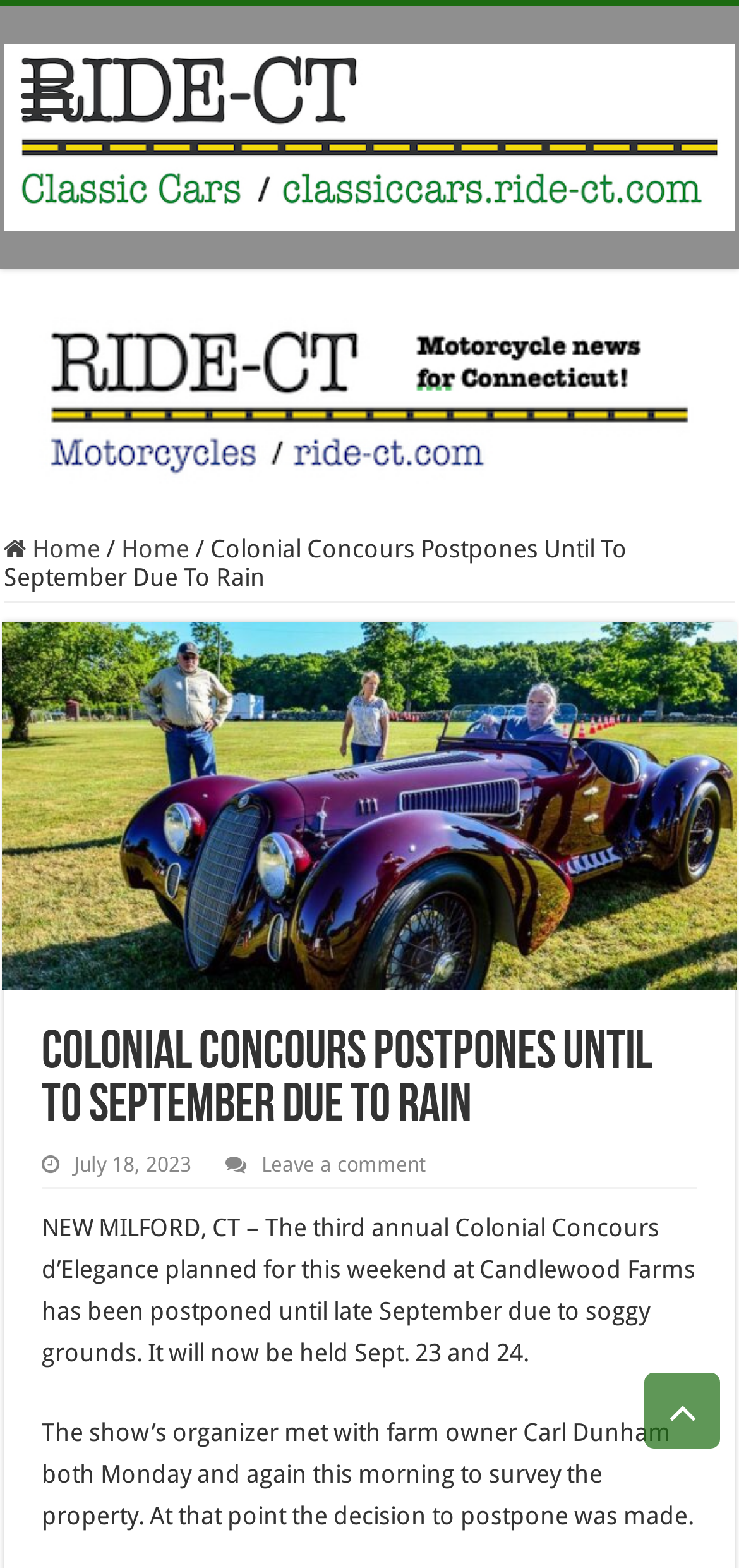Locate the bounding box coordinates for the element described below: "Leave a comment". The coordinates must be four float values between 0 and 1, formatted as [left, top, right, bottom].

[0.354, 0.735, 0.577, 0.751]